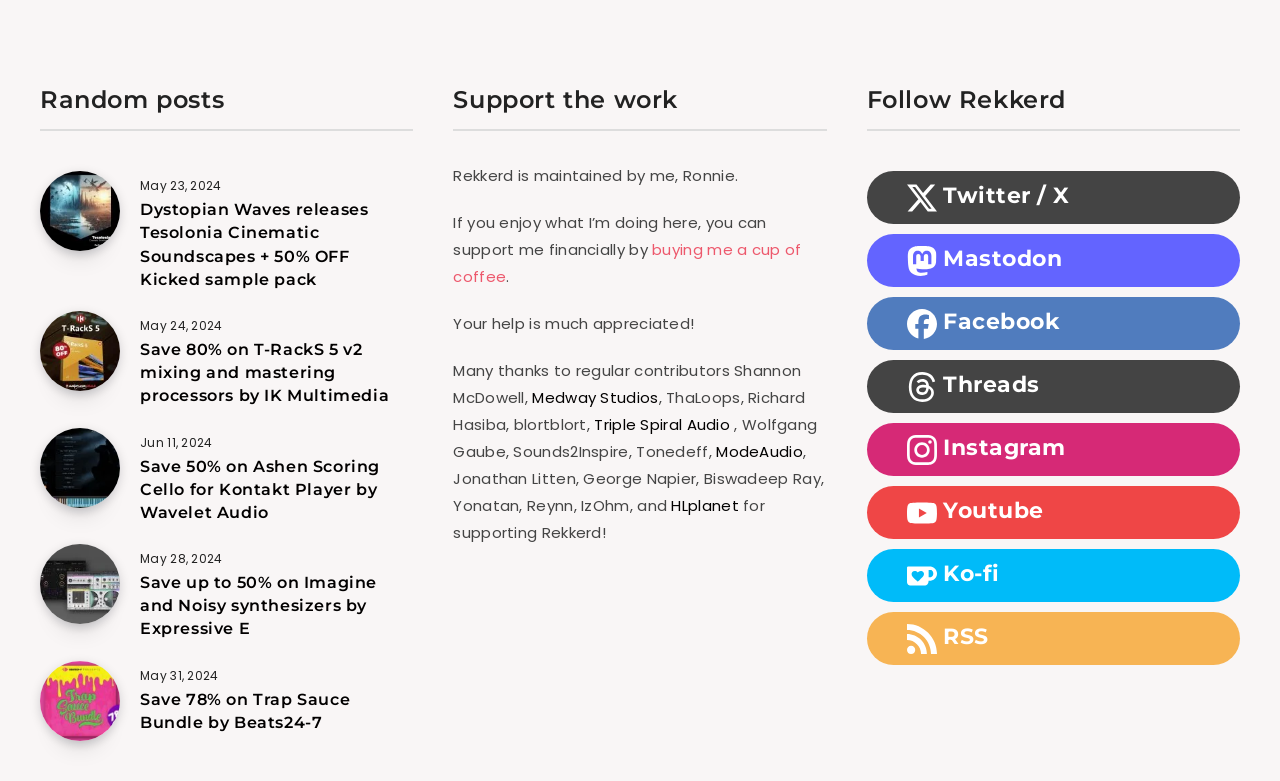Determine the bounding box coordinates of the clickable area required to perform the following instruction: "View the article about saving 80% on T-RackS 5 v2 mixing and mastering processors". The coordinates should be represented as four float numbers between 0 and 1: [left, top, right, bottom].

[0.031, 0.398, 0.094, 0.501]